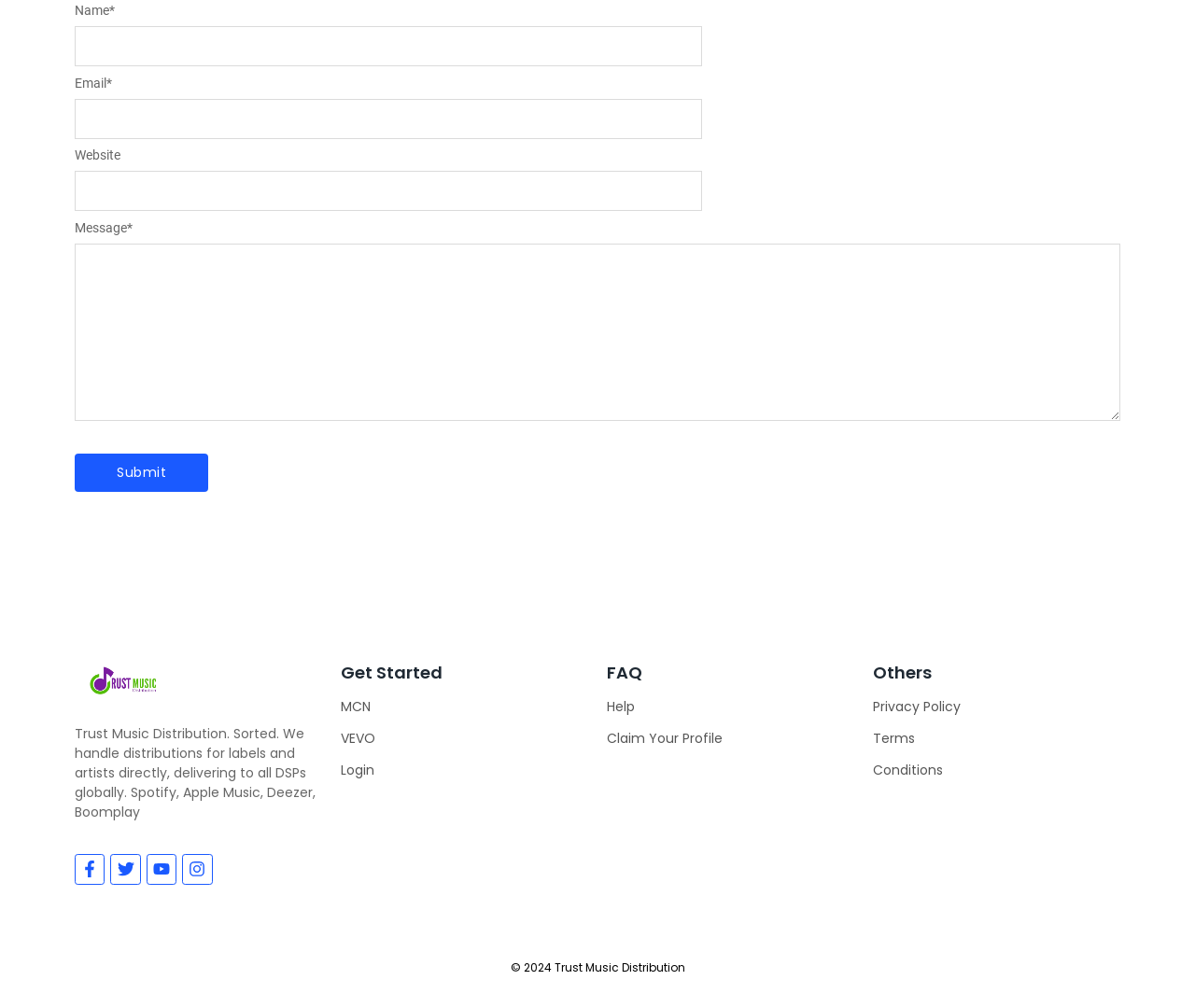Please provide the bounding box coordinates for the element that needs to be clicked to perform the instruction: "Visit Trust Music Distribution website". The coordinates must consist of four float numbers between 0 and 1, formatted as [left, top, right, bottom].

[0.062, 0.659, 0.15, 0.693]